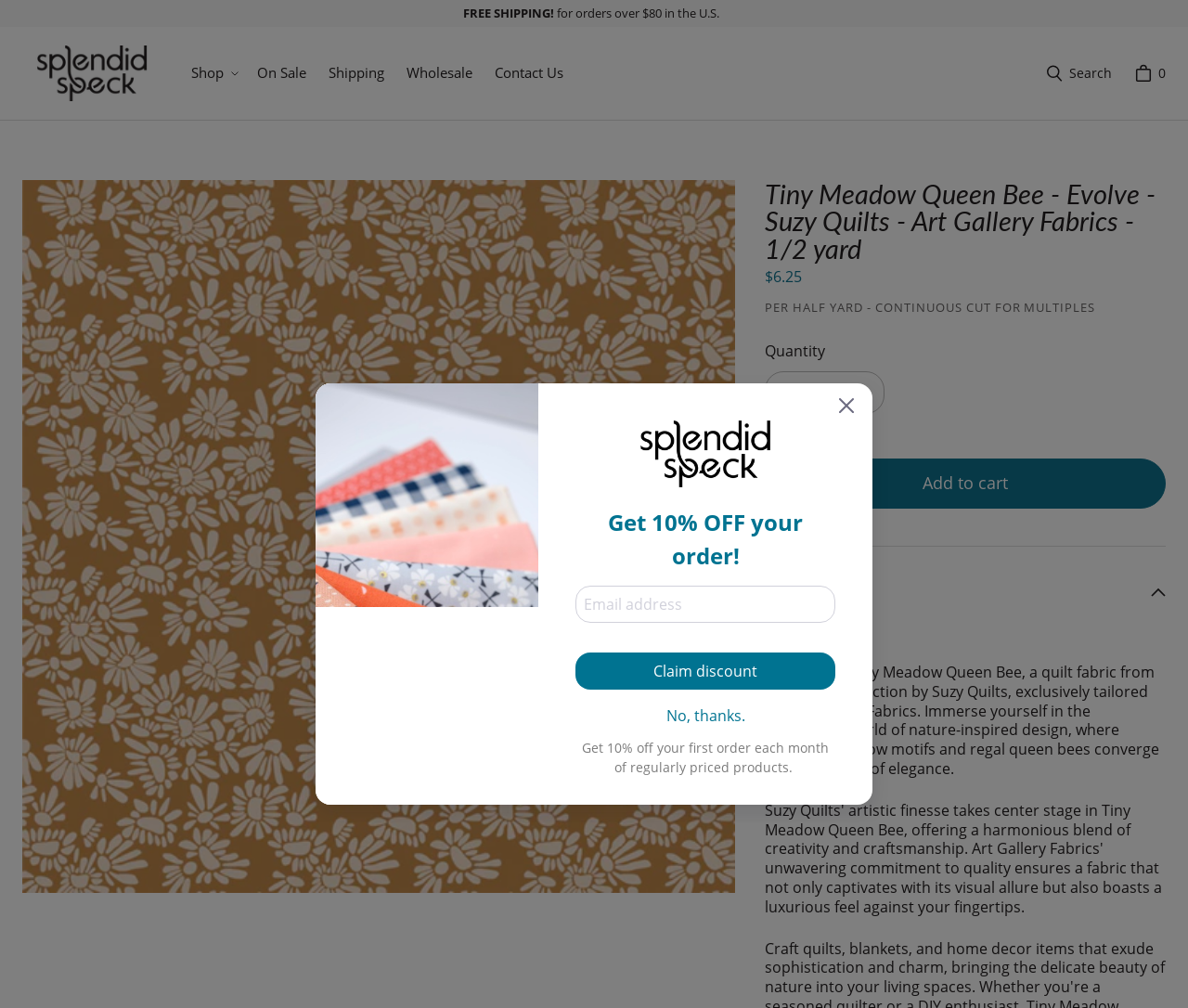Locate the bounding box coordinates of the clickable region necessary to complete the following instruction: "Add to cart". Provide the coordinates in the format of four float numbers between 0 and 1, i.e., [left, top, right, bottom].

[0.644, 0.455, 0.981, 0.504]